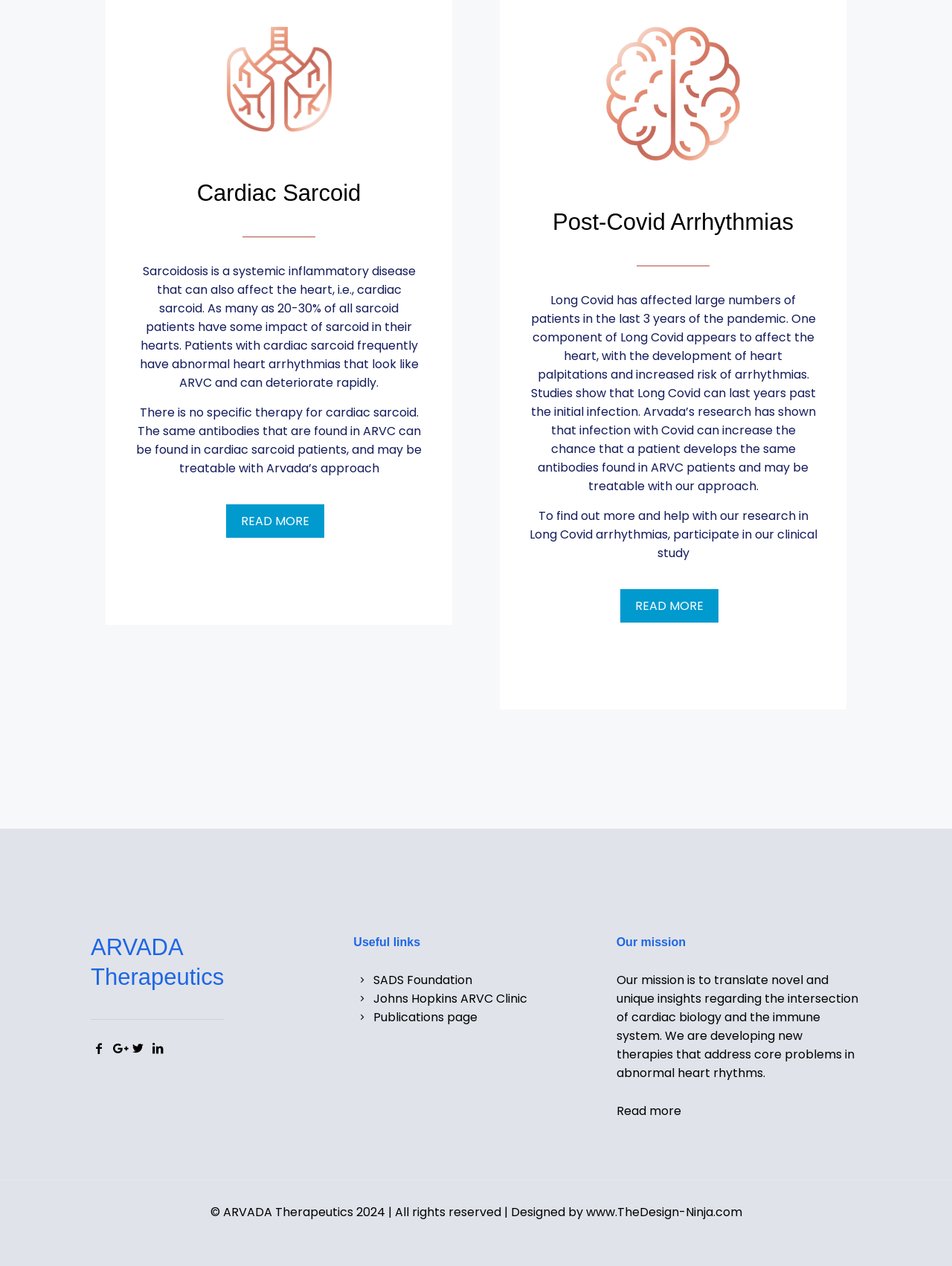Determine the bounding box coordinates in the format (top-left x, top-left y, bottom-right x, bottom-right y). Ensure all values are floating point numbers between 0 and 1. Identify the bounding box of the UI element described by: Read more

[0.647, 0.871, 0.715, 0.884]